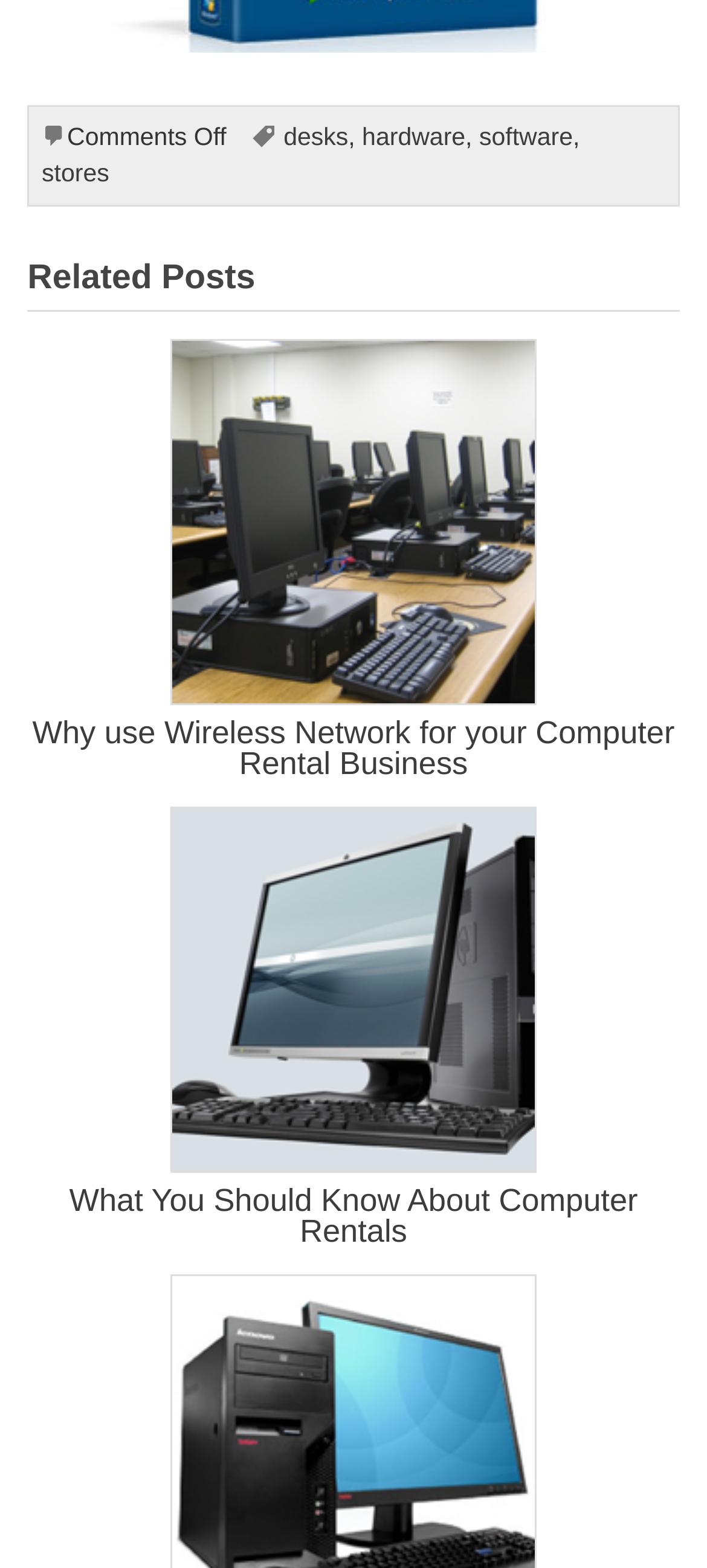Please find the bounding box coordinates of the section that needs to be clicked to achieve this instruction: "click on the link 'desks'".

[0.401, 0.078, 0.493, 0.096]